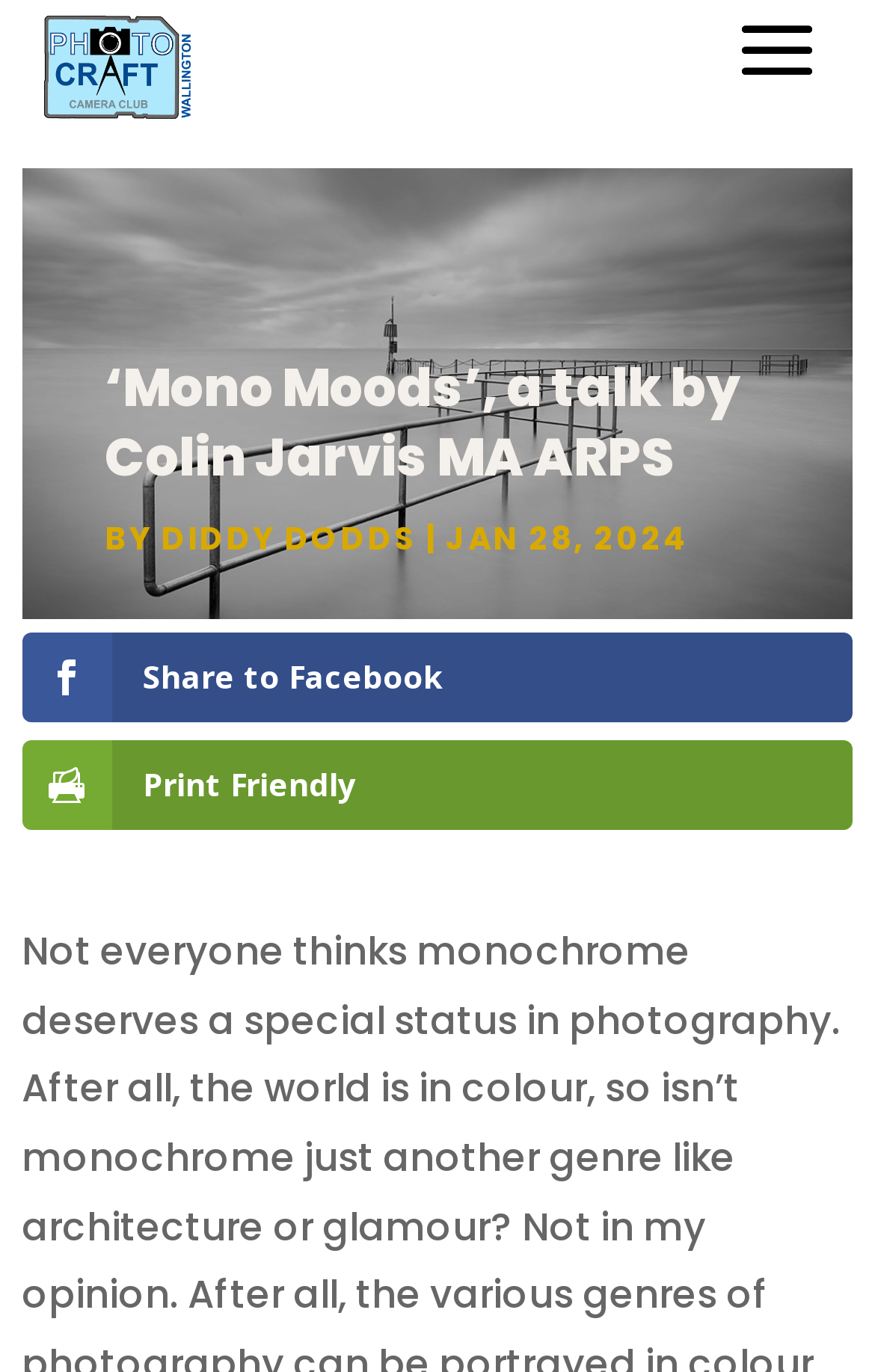Who is the speaker of the talk?
Refer to the image and respond with a one-word or short-phrase answer.

Colin Jarvis